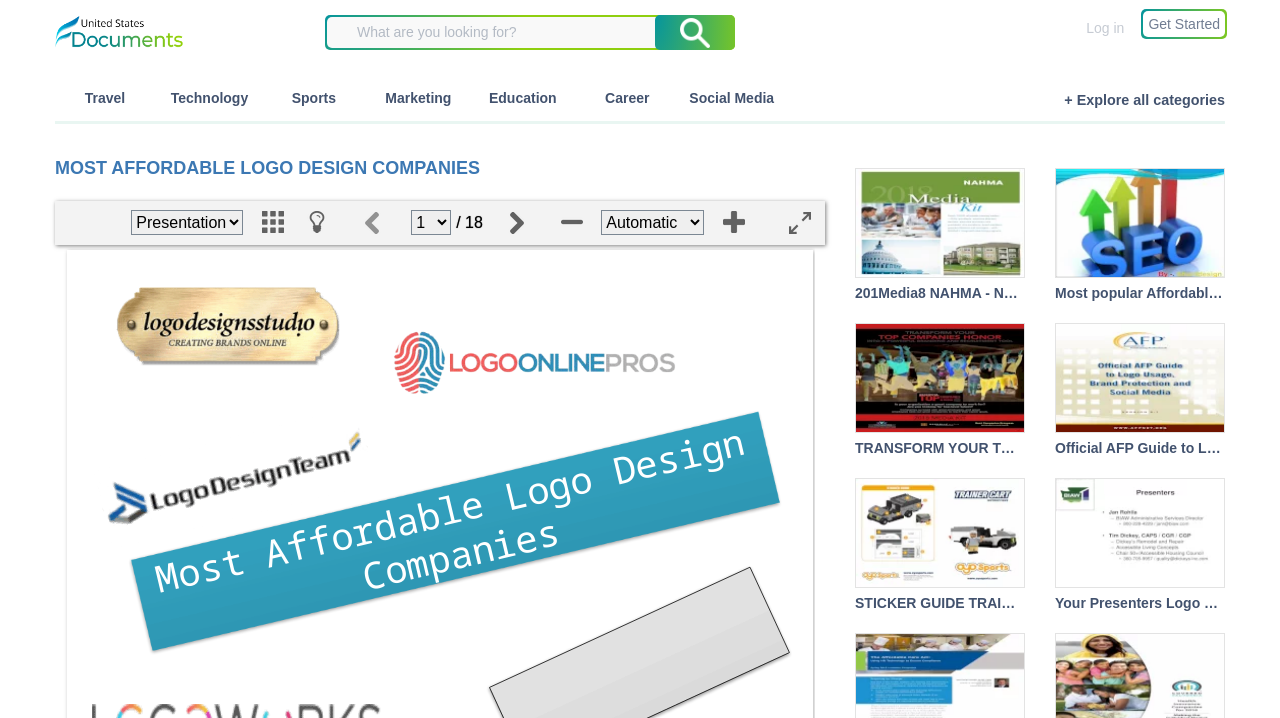Give a concise answer using one word or a phrase to the following question:
What is the theme of the webpage?

Logo design companies